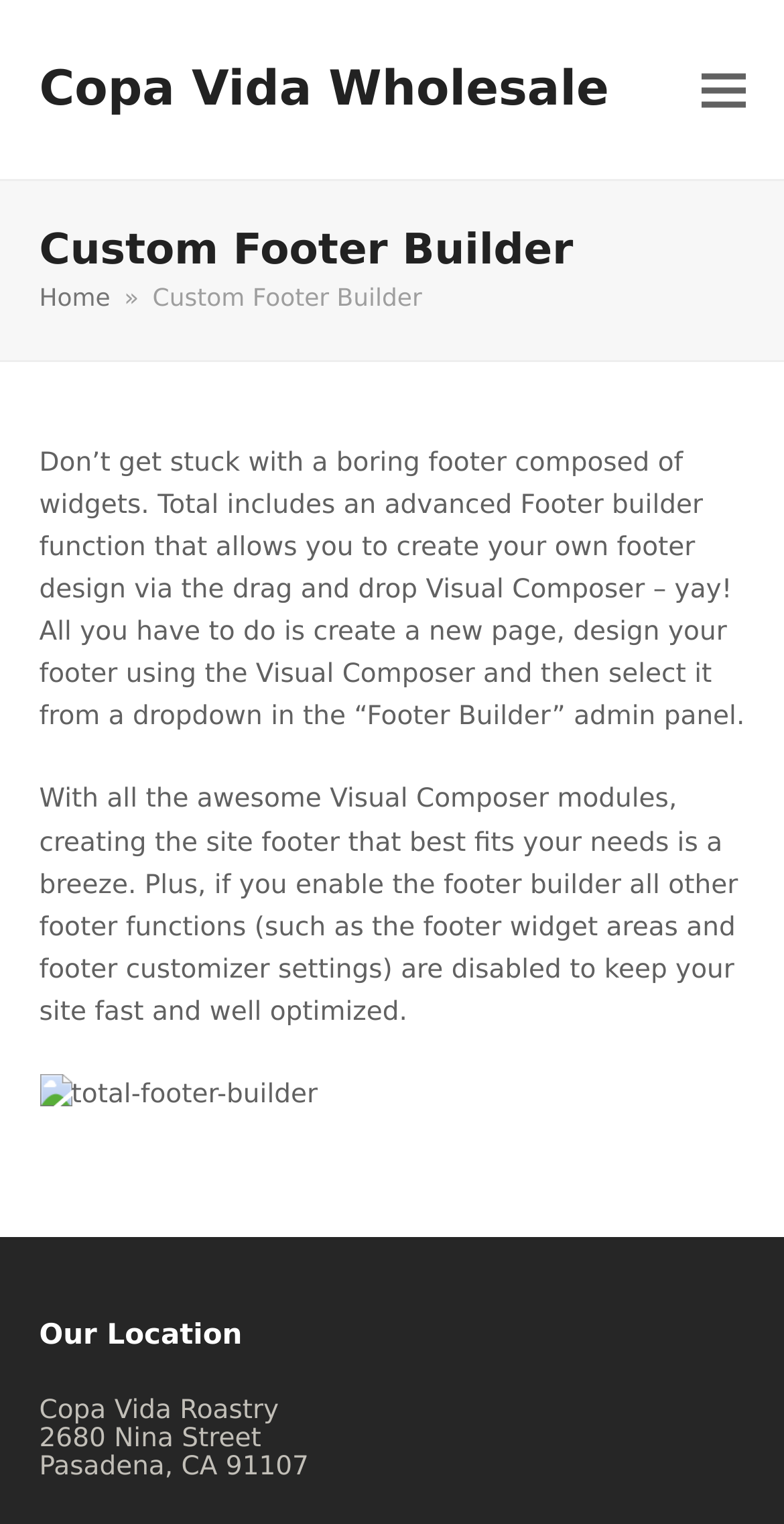What is the format of the footer design?
Using the visual information from the image, give a one-word or short-phrase answer.

Drag and drop